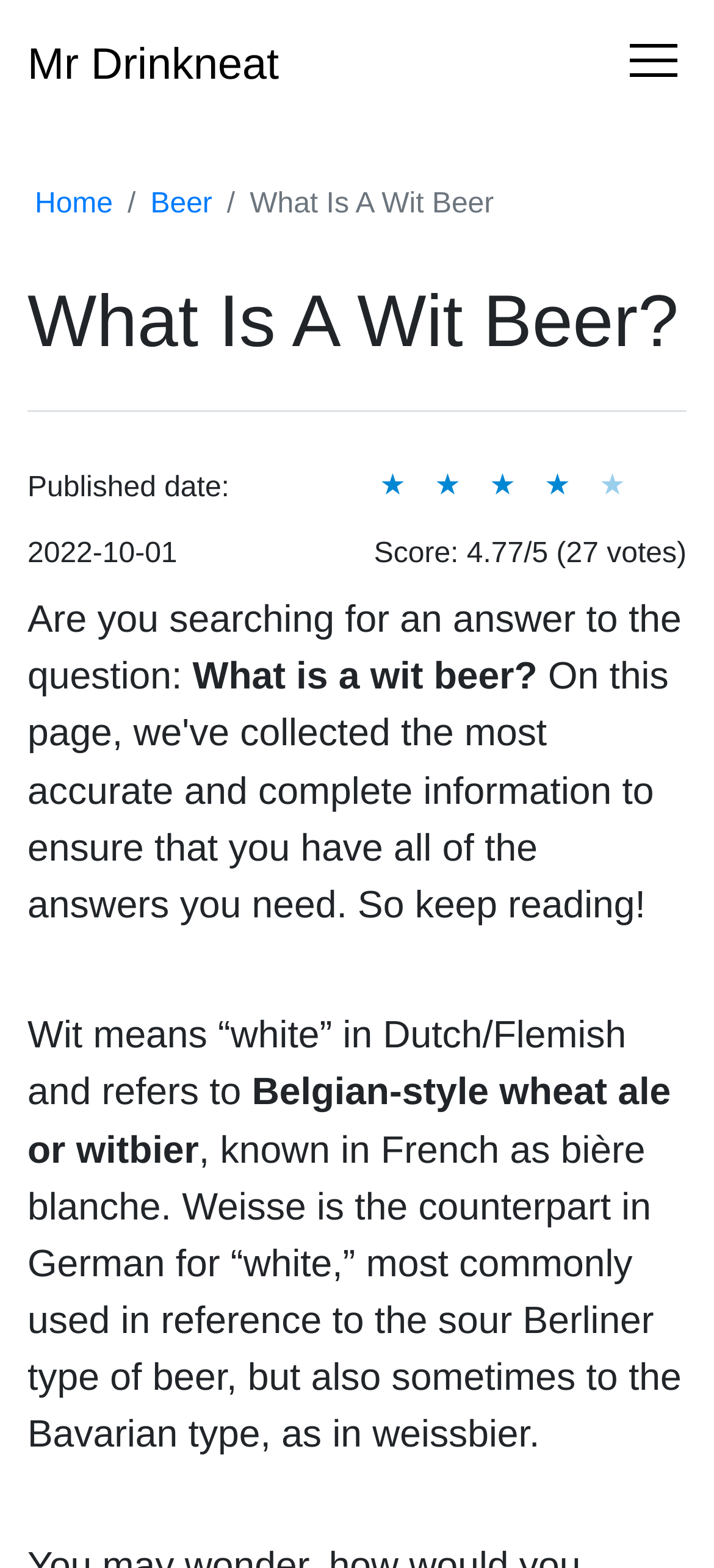Refer to the image and answer the question with as much detail as possible: What is the meaning of 'Wit' in Dutch/Flemish?

I found the meaning of 'Wit' by reading the text 'Wit means “white” in Dutch/Flemish and refers to...' which is located in the main content section.